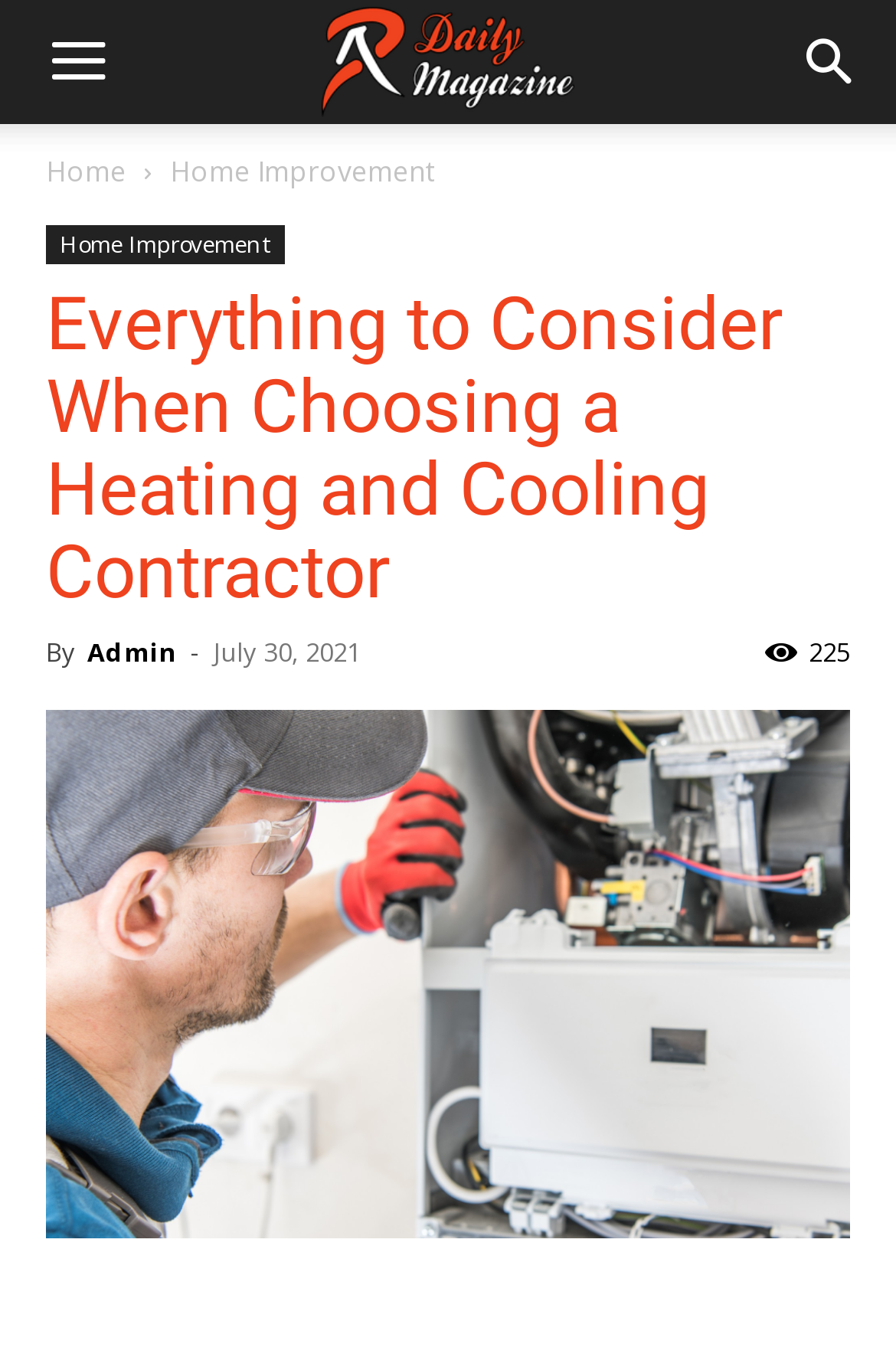Please identify the primary heading of the webpage and give its text content.

Everything to Consider When Choosing a Heating and Cooling Contractor